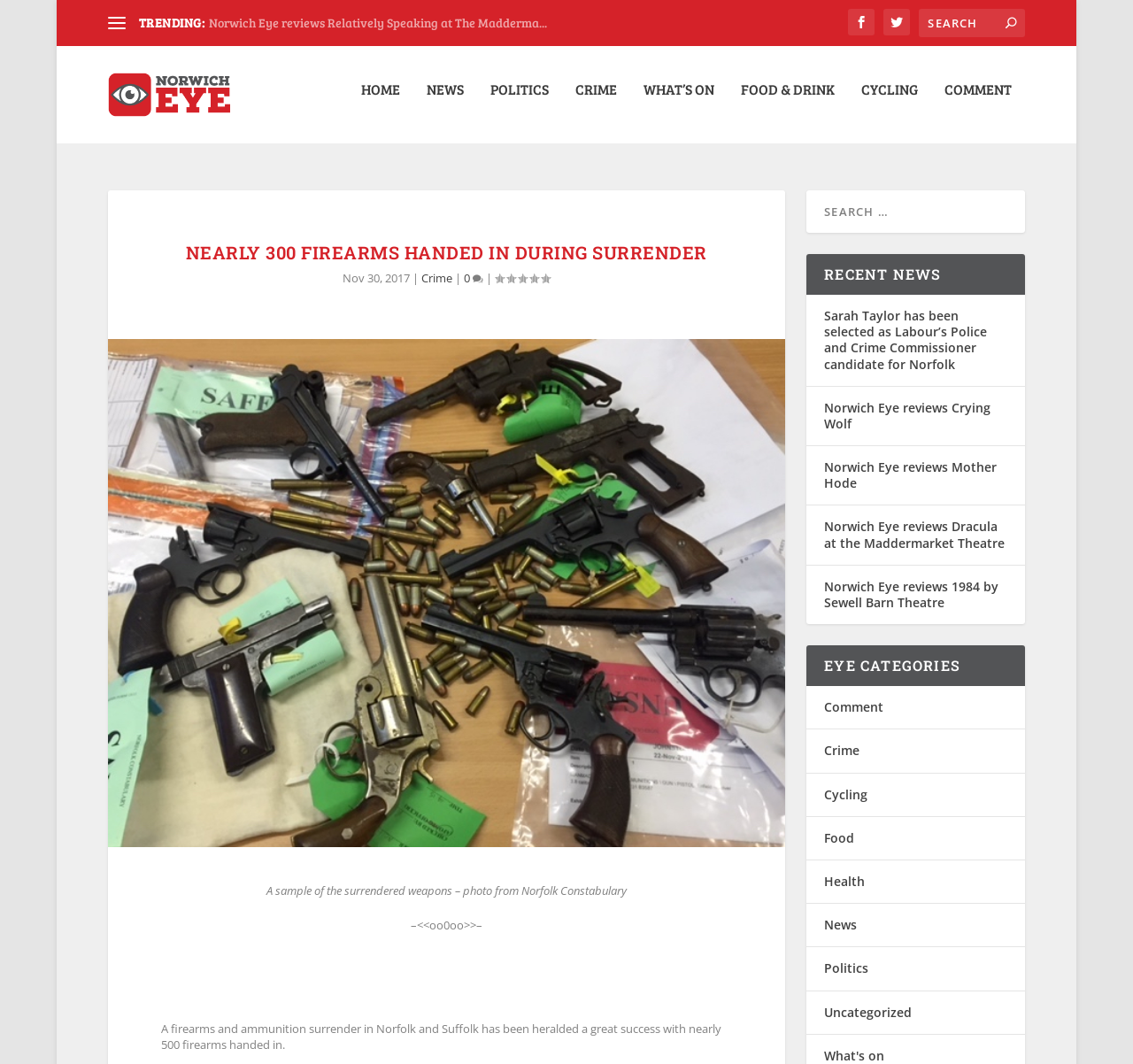Using the given element description, provide the bounding box coordinates (top-left x, top-left y, bottom-right x, bottom-right y) for the corresponding UI element in the screenshot: Norwich Eye reviews Crying Wolf

[0.727, 0.375, 0.874, 0.406]